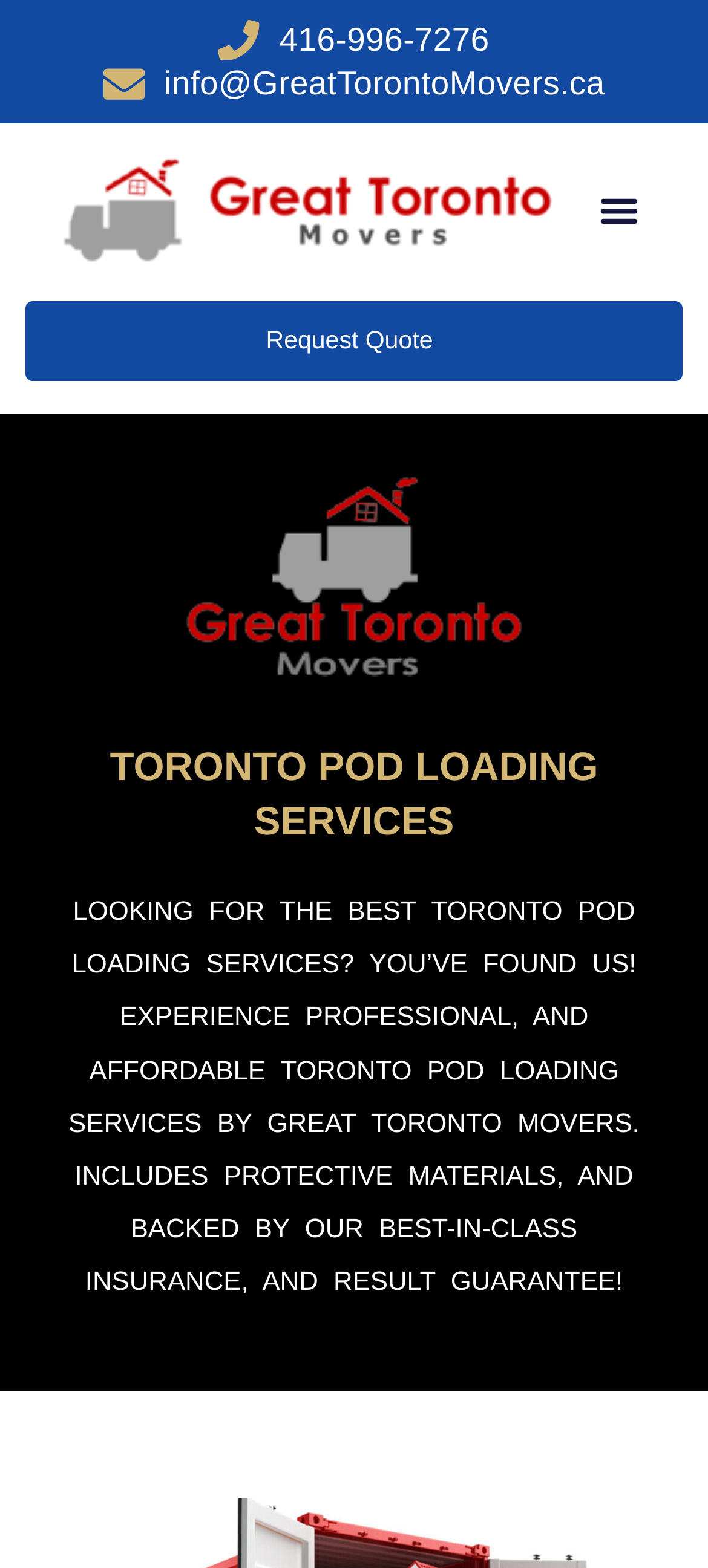Refer to the image and provide a thorough answer to this question:
What is the phone number to contact Great Toronto Movers?

I found the phone number by looking at the link element with the text '416-996-7276' which is located at the top of the webpage.